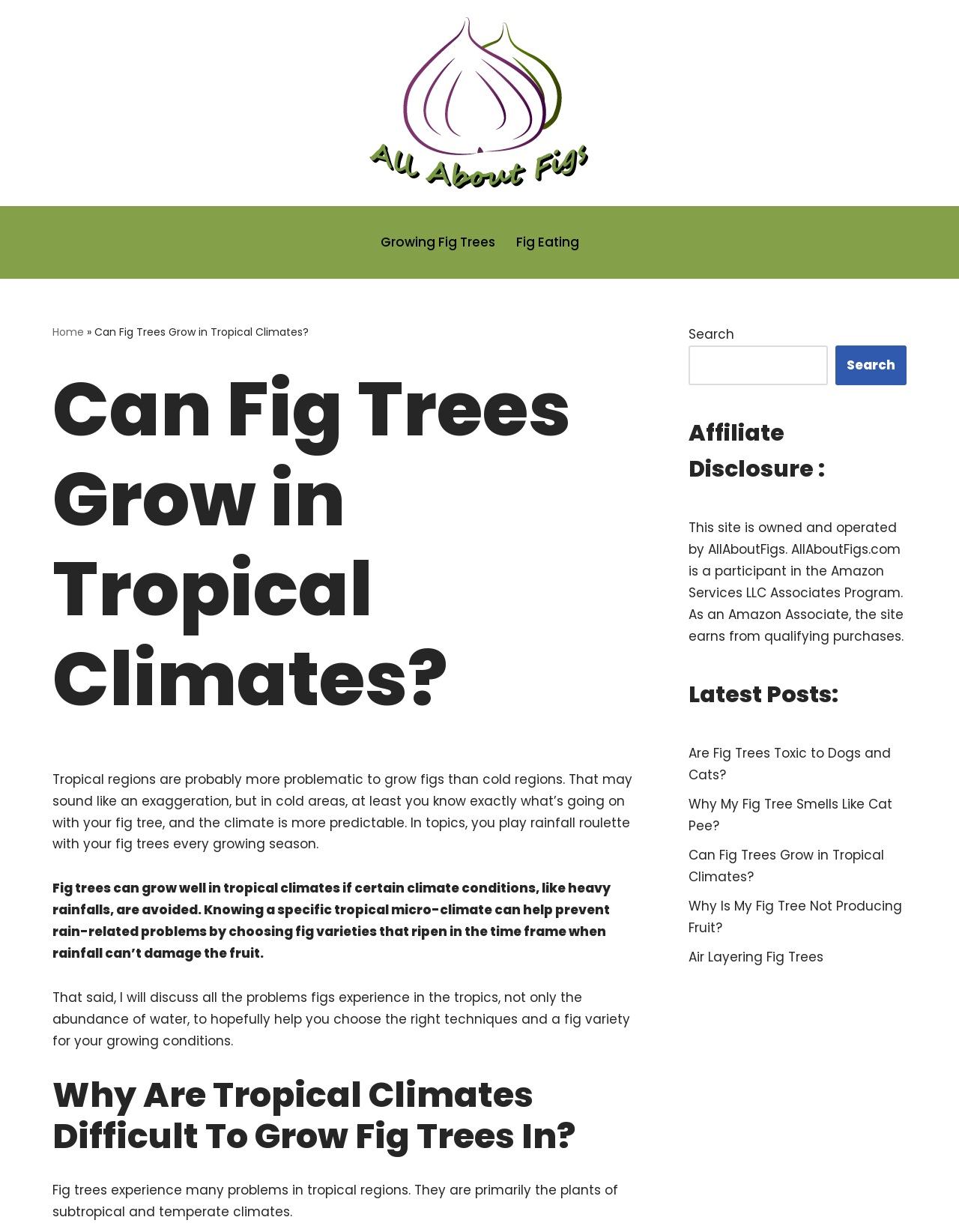Kindly provide the bounding box coordinates of the section you need to click on to fulfill the given instruction: "Go to the 'All About Figs' homepage".

[0.384, 0.011, 0.616, 0.156]